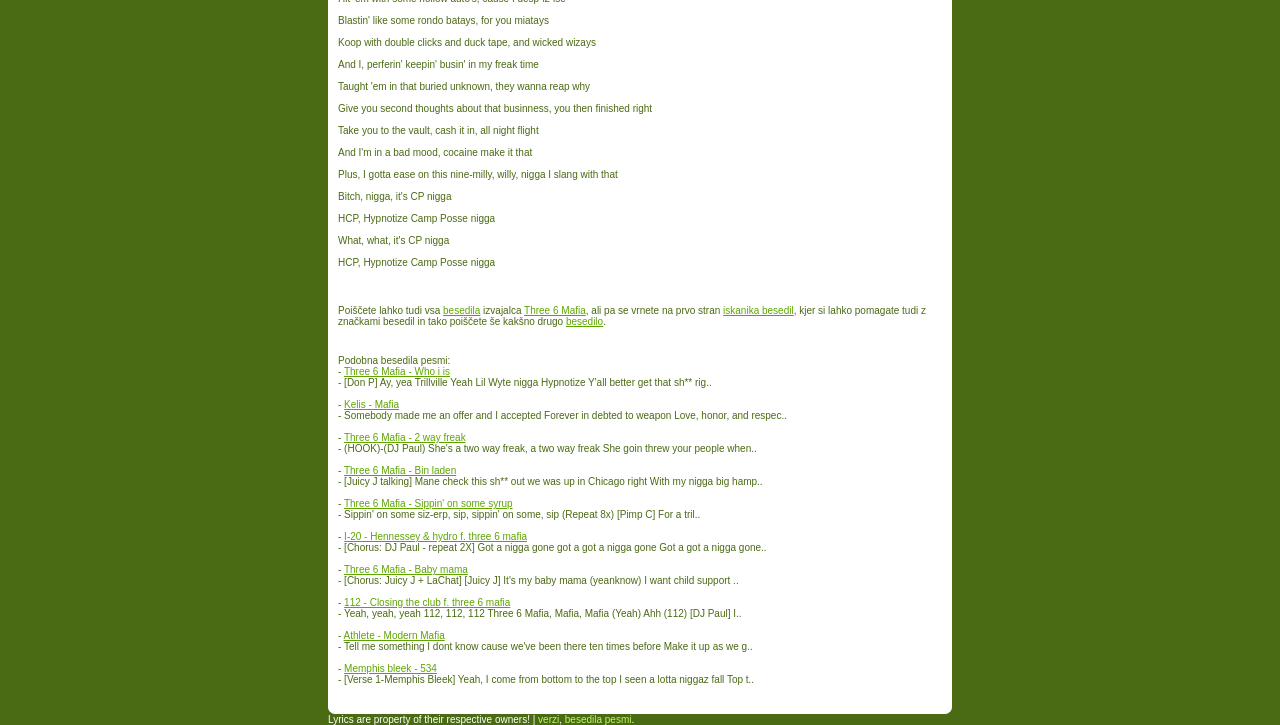Identify the bounding box coordinates of the section to be clicked to complete the task described by the following instruction: "Click on the link 'besedila'". The coordinates should be four float numbers between 0 and 1, formatted as [left, top, right, bottom].

[0.346, 0.421, 0.375, 0.436]